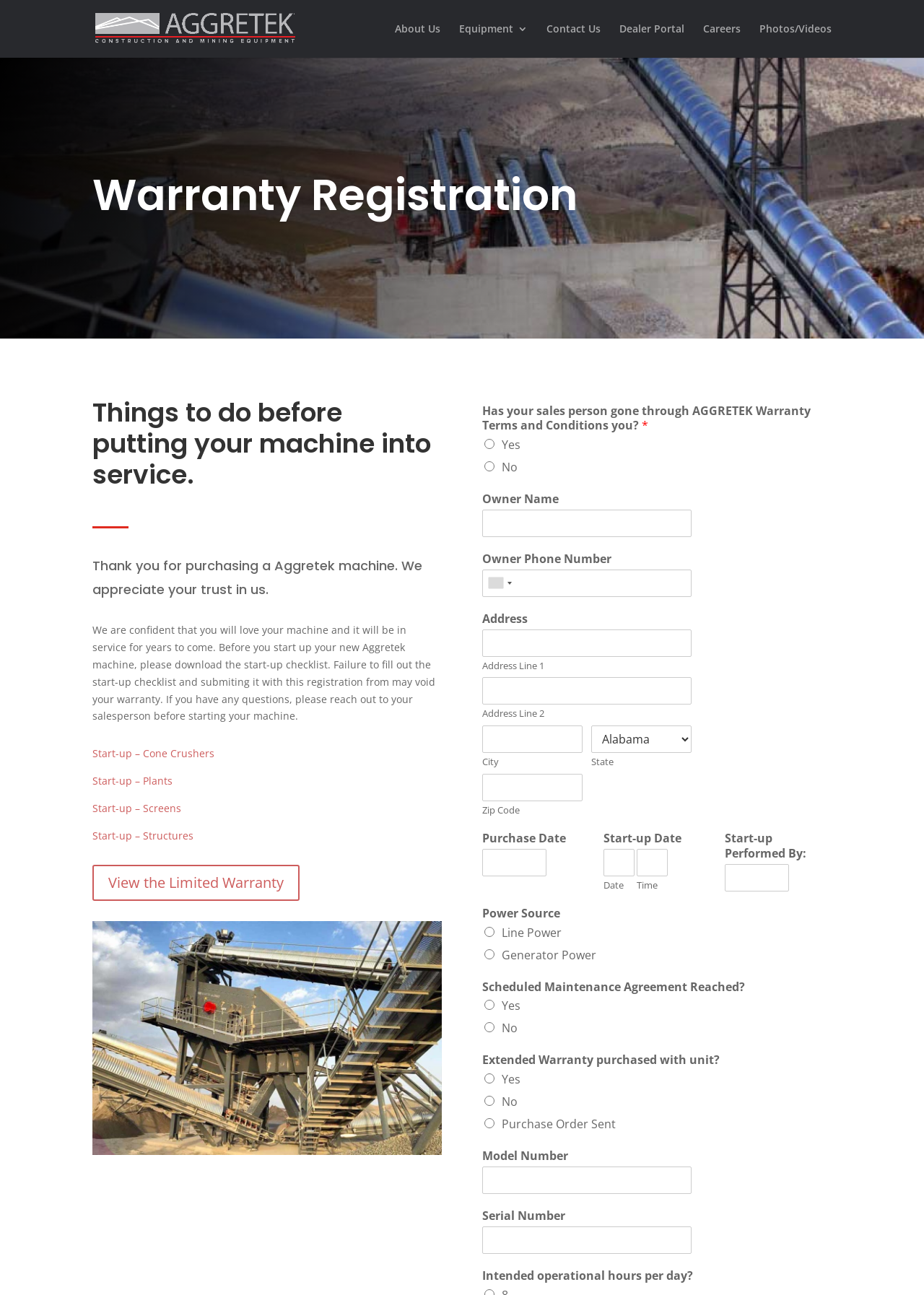What is the consequence of not filling out the start-up checklist?
Please describe in detail the information shown in the image to answer the question.

According to the webpage, failure to fill out the start-up checklist and submit it with the registration form may void the warranty, emphasizing the importance of completing this step.